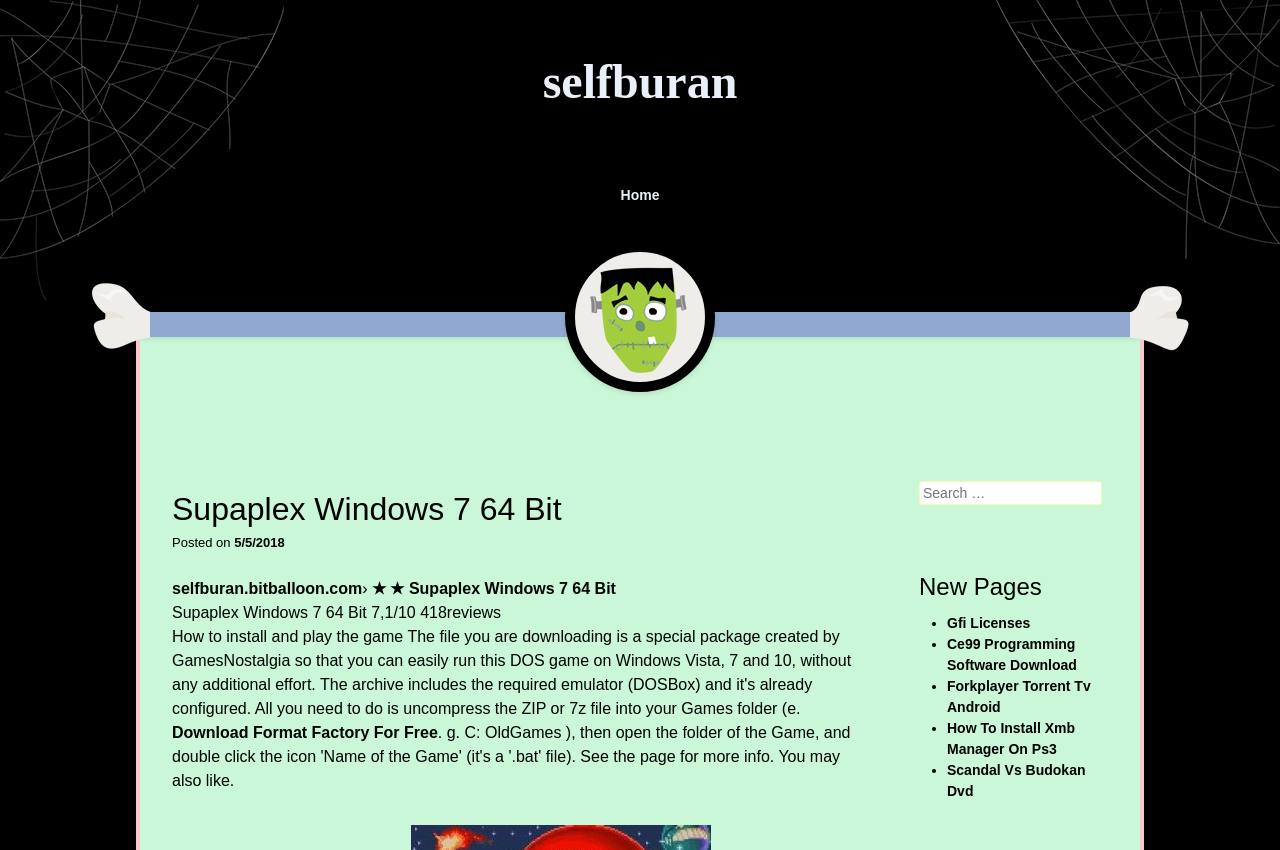Please provide a brief answer to the question using only one word or phrase: 
What is the name of the software?

Supaplex